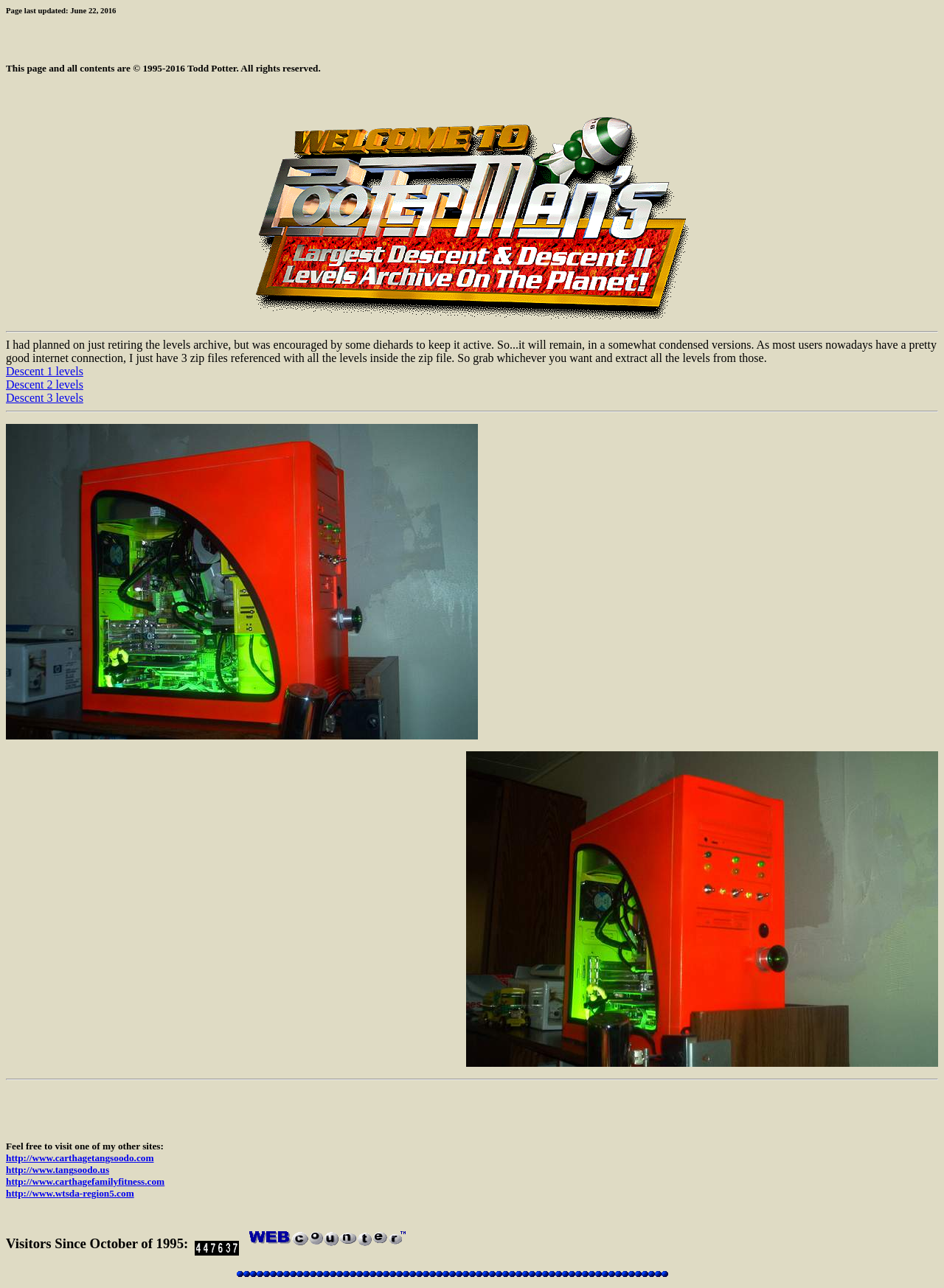Please locate the bounding box coordinates of the element that needs to be clicked to achieve the following instruction: "View Descent 2 levels". The coordinates should be four float numbers between 0 and 1, i.e., [left, top, right, bottom].

[0.006, 0.294, 0.088, 0.304]